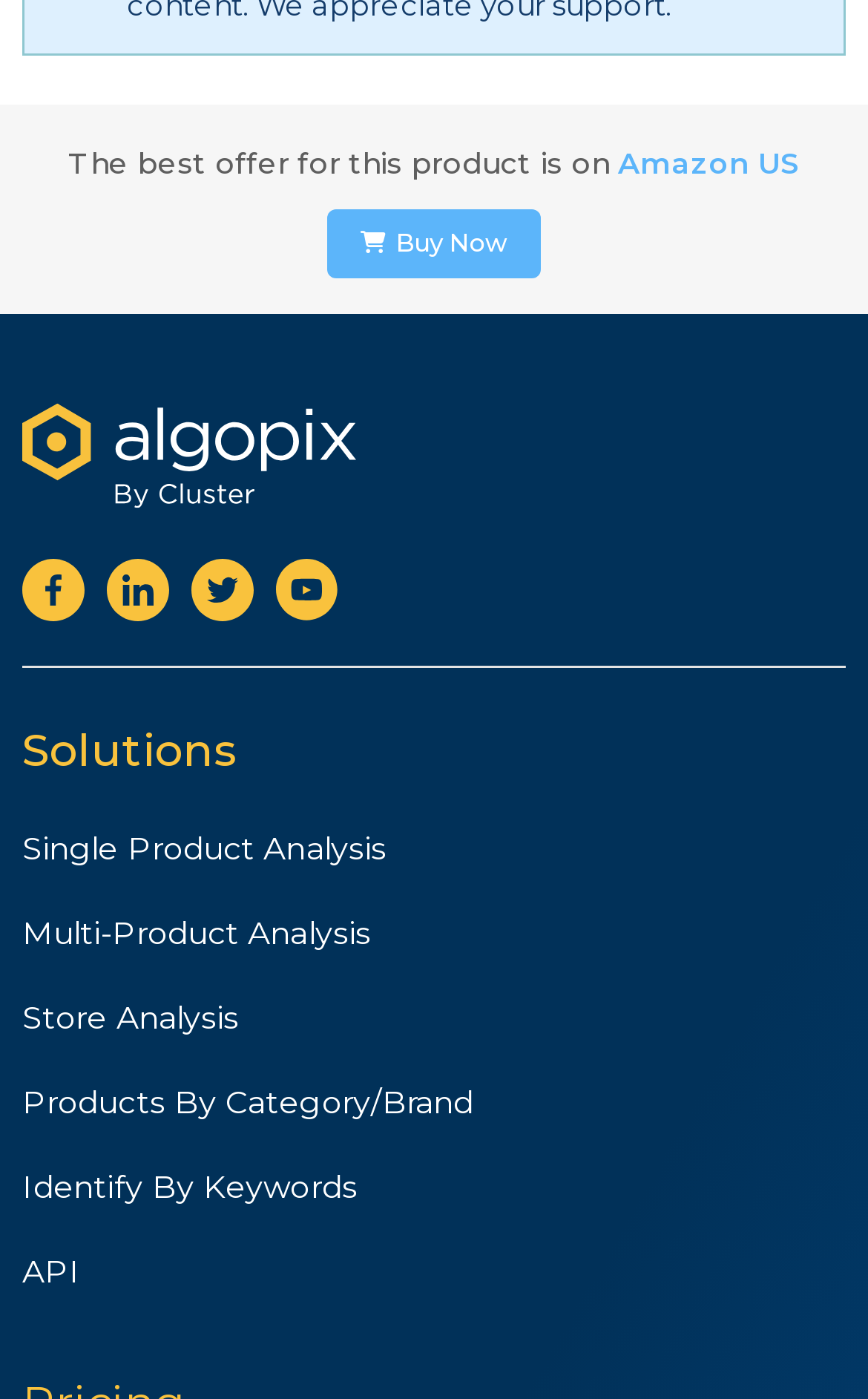Please locate the bounding box coordinates of the element's region that needs to be clicked to follow the instruction: "Leave a comment". The bounding box coordinates should be provided as four float numbers between 0 and 1, i.e., [left, top, right, bottom].

None